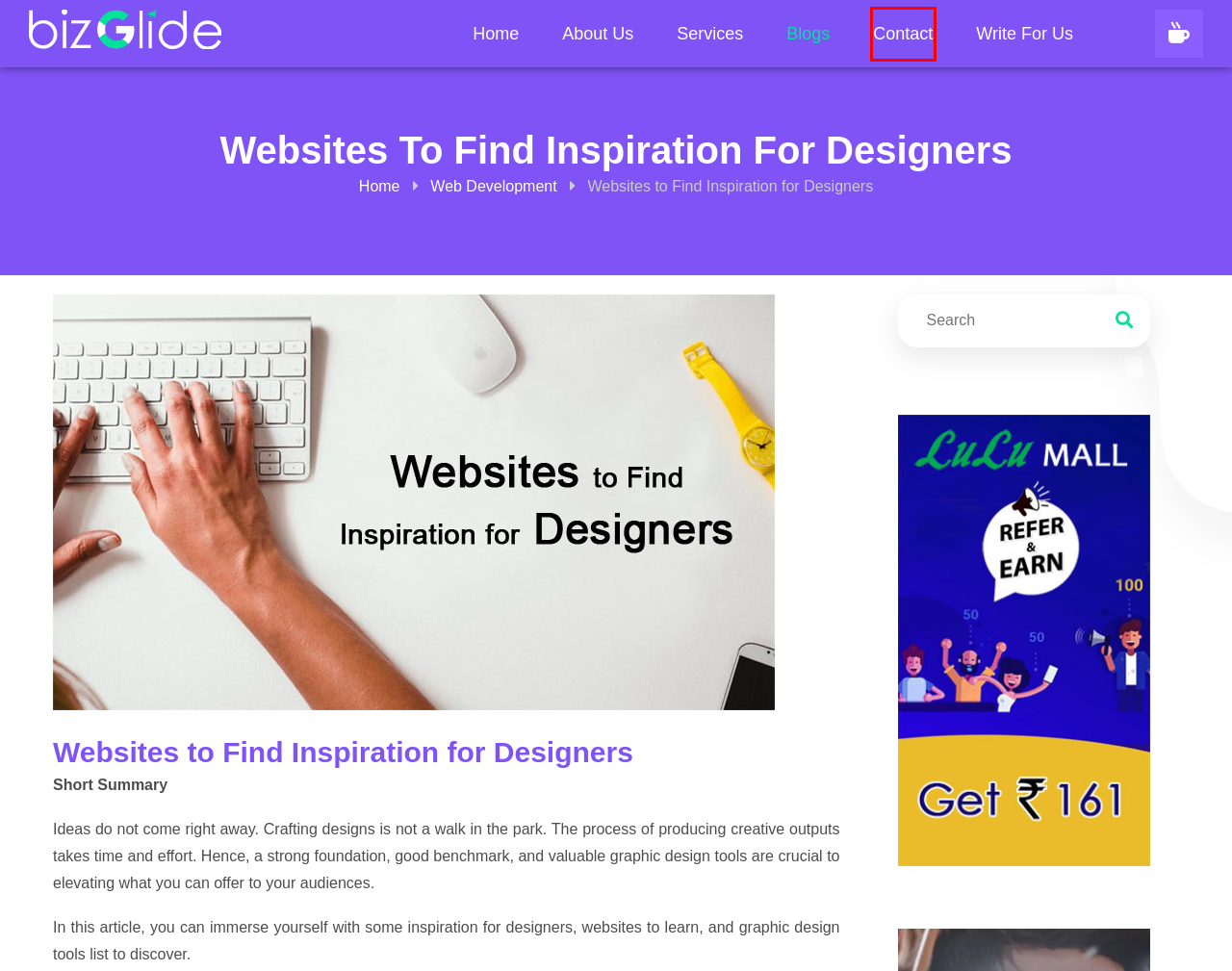Given a webpage screenshot with a UI element marked by a red bounding box, choose the description that best corresponds to the new webpage that will appear after clicking the element. The candidates are:
A. Best Website Development Services In Delhi
B. Website Designing Agency In Delhi – Biz Glide
C. Blogs Of Website Design, Digital Marketing, SEO Tips, and More
D. Locations - Web Development Company Nearby
E. Lulumalls Login - Earn Rs. 1 Lakh Per Month at Lulumalls
F. Cheap & Best Website Designing Company In Delhi ⋆ Biz Glide
G. Blogs For Website Design and Development - Bizglide.in
H. Contact us at – 07292035510 | Web Designing Company

H